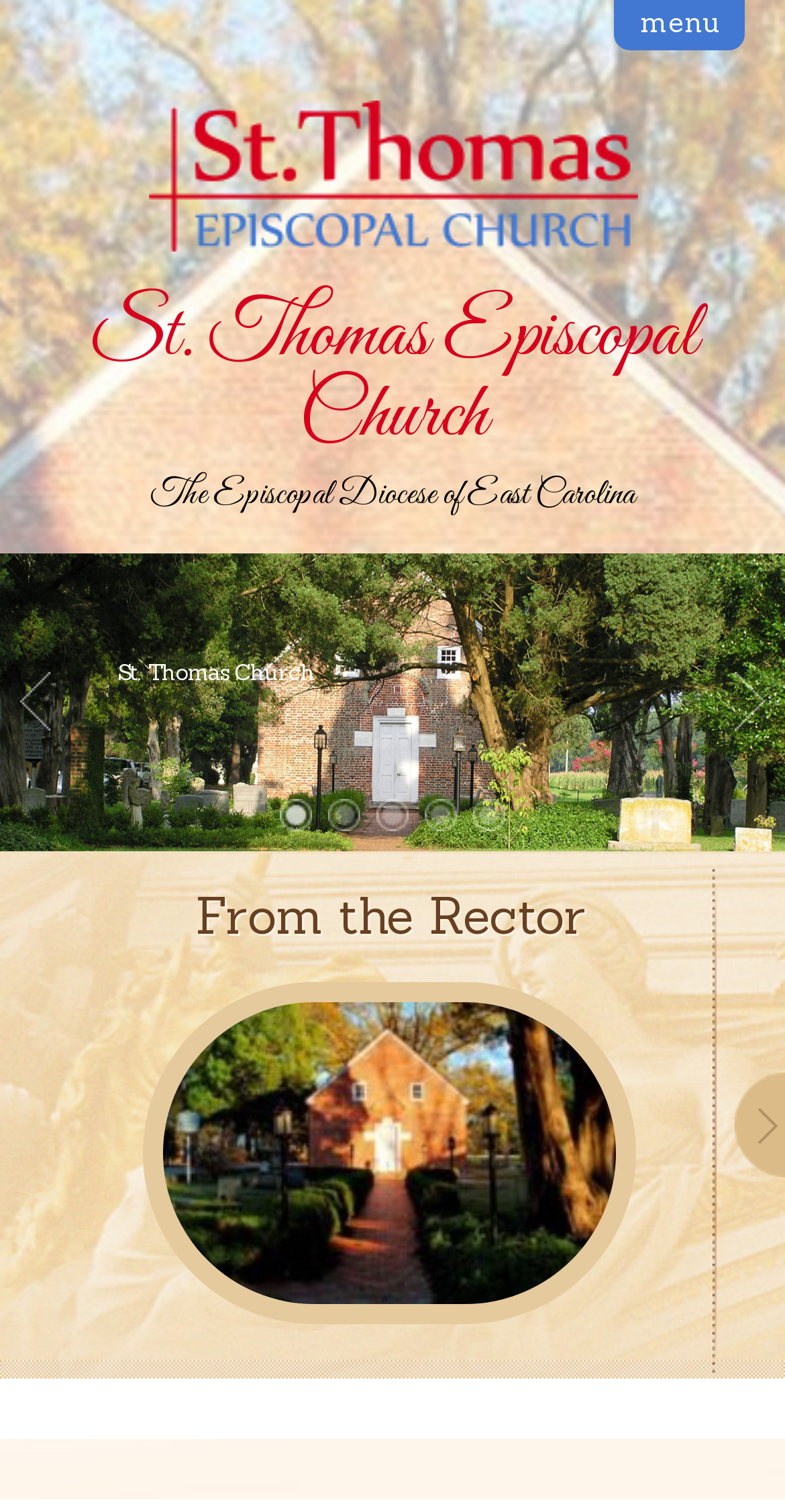What is the content of the image at the top of the page?
Using the image as a reference, deliver a detailed and thorough answer to the question.

The image at the top of the page has the same bounding box coordinates as the text 'St. Thomas Episcopal Church', suggesting that it is the logo of the church.